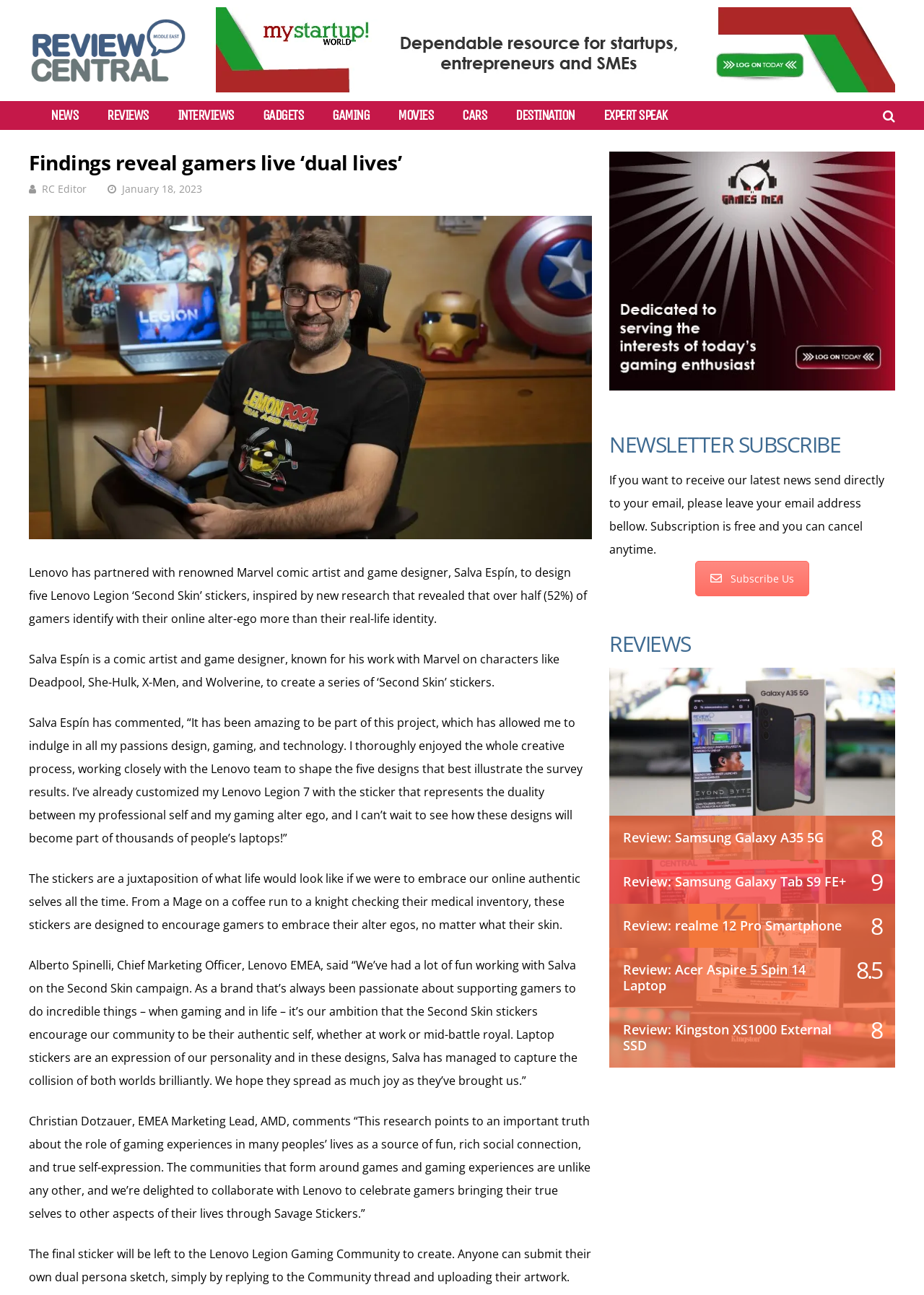What is the name of the Marvel comic artist who designed the Lenovo Legion stickers?
Based on the image, answer the question with as much detail as possible.

The answer can be found in the paragraph that starts with 'Lenovo has partnered with renowned Marvel comic artist and game designer, Salva Espín, to design five Lenovo Legion ‘Second Skin’ stickers...'. The name of the Marvel comic artist is mentioned as Salva Espín.